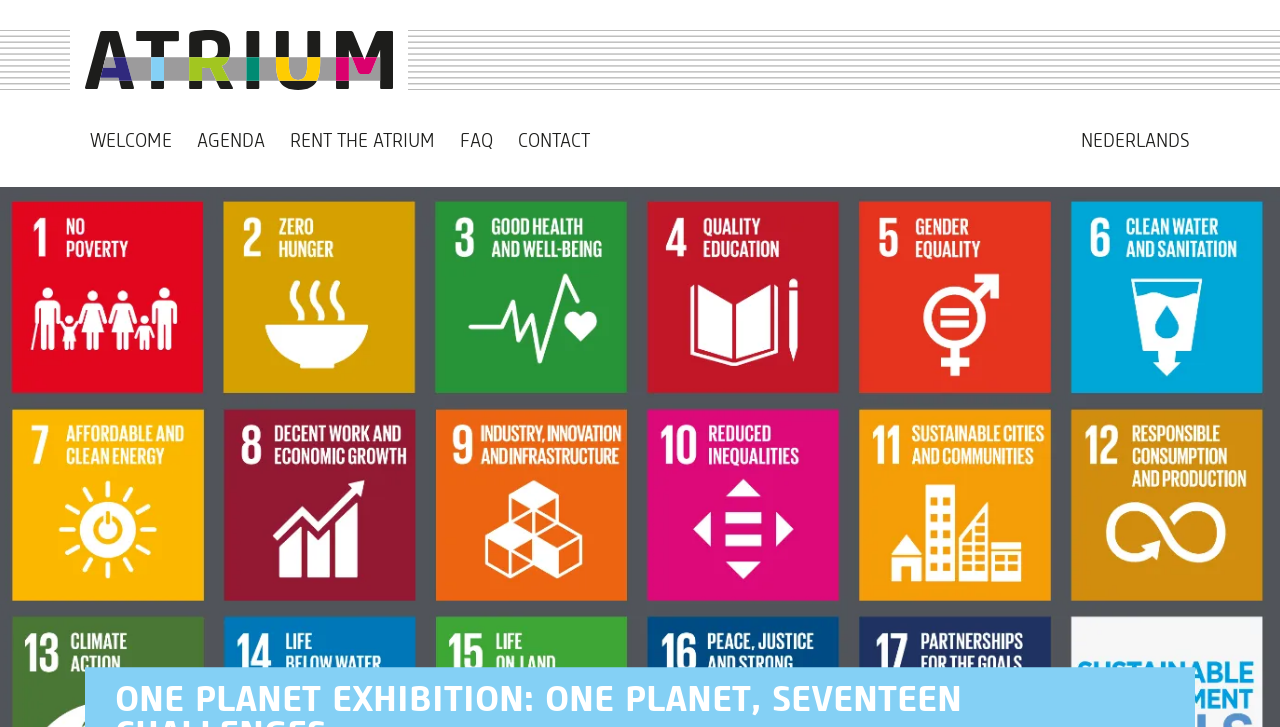Respond with a single word or phrase to the following question:
What is the name of the exhibition?

One Planet Exhibition